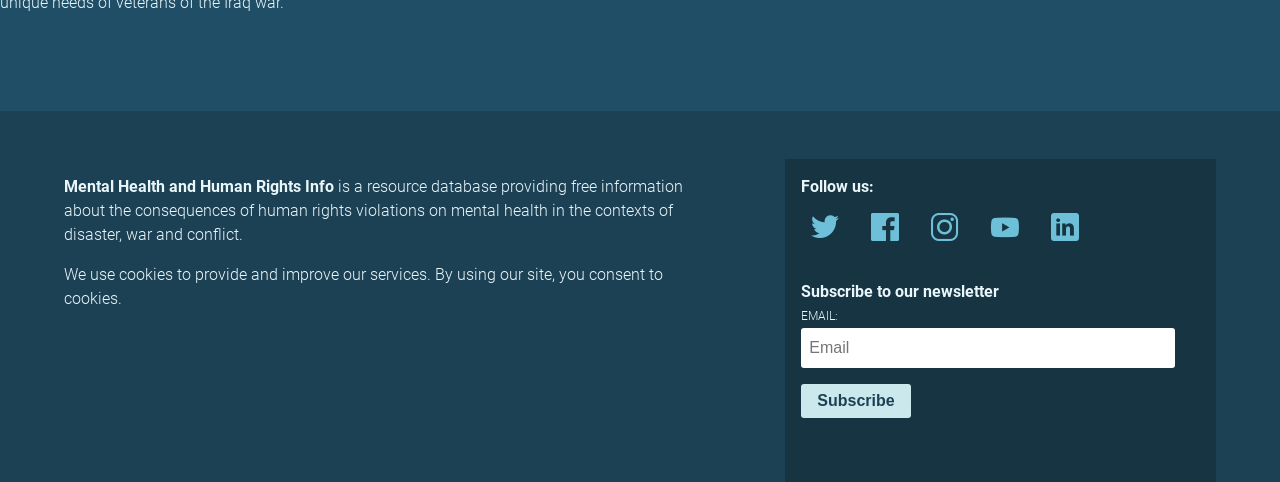From the webpage screenshot, identify the region described by name="subscribe" value="Subscribe". Provide the bounding box coordinates as (top-left x, top-left y, bottom-right x, bottom-right y), with each value being a floating point number between 0 and 1.

[0.626, 0.796, 0.711, 0.867]